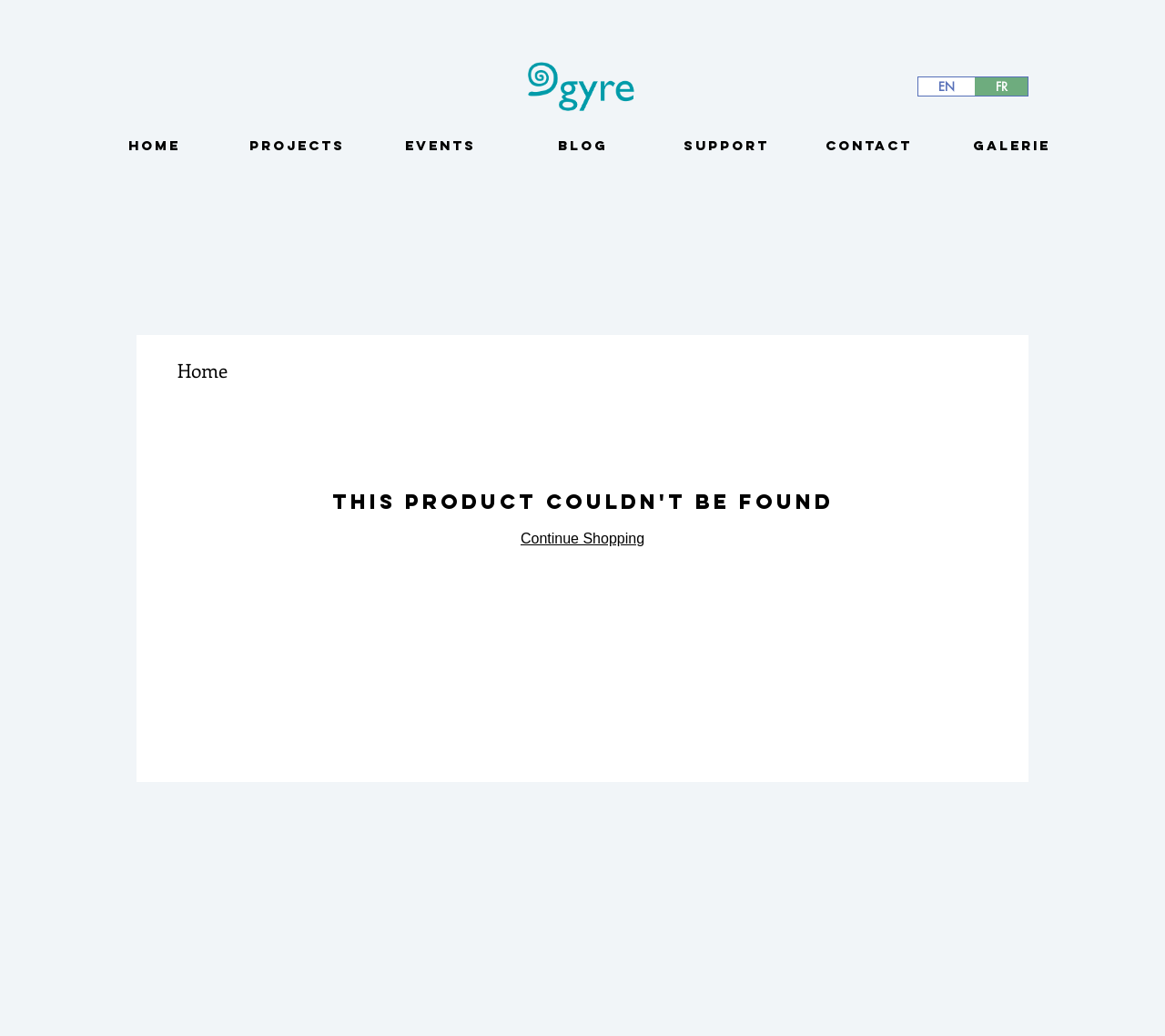Please reply to the following question with a single word or a short phrase:
What is the purpose of the 'Continue Shopping' link?

To go back to shopping